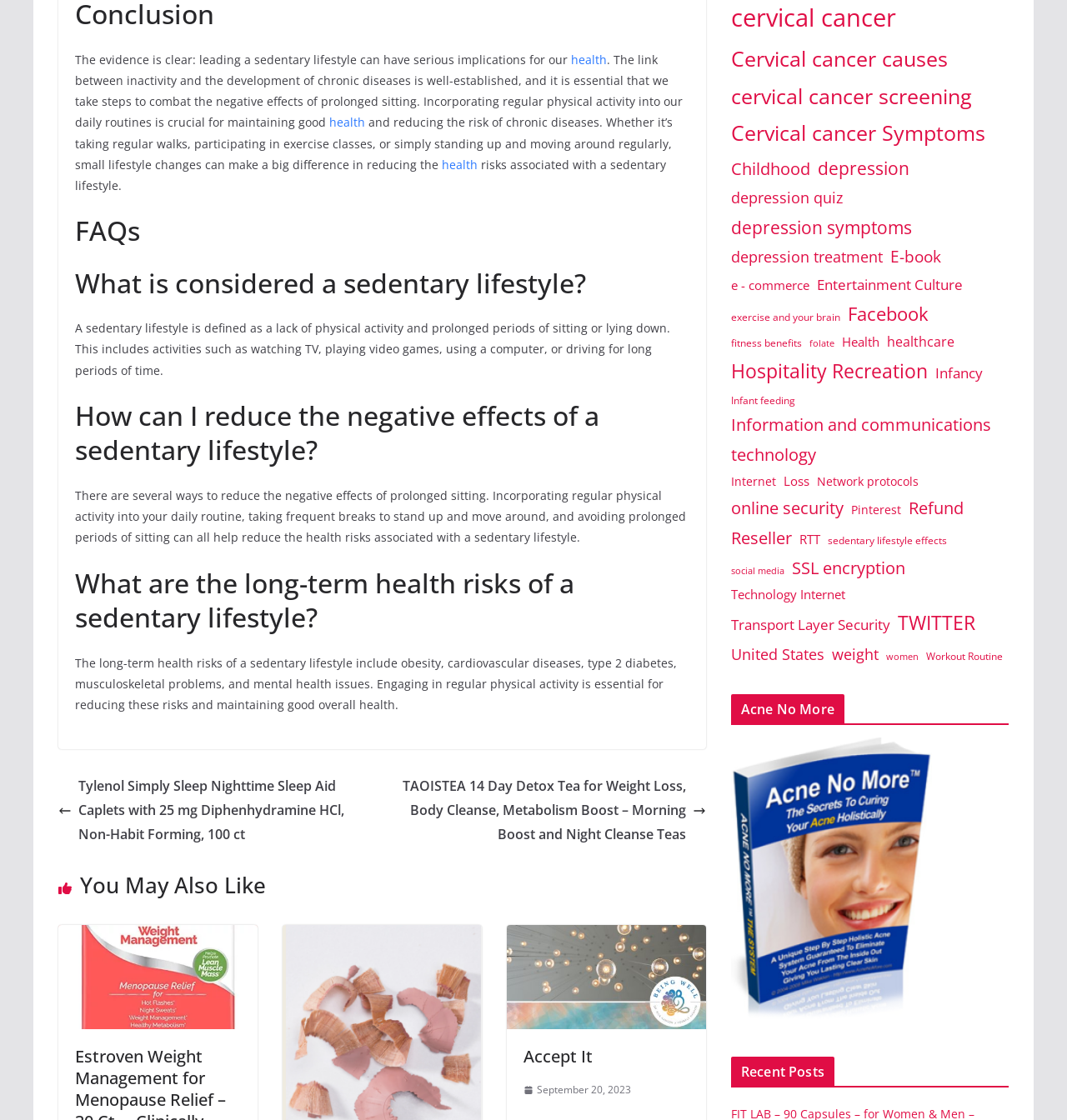How can I reduce the negative effects of a sedentary lifestyle?
Using the image as a reference, answer the question in detail.

According to the webpage, incorporating regular physical activity into your daily routine, taking frequent breaks to stand up and move around, and avoiding prolonged periods of sitting can all help reduce the health risks associated with a sedentary lifestyle.